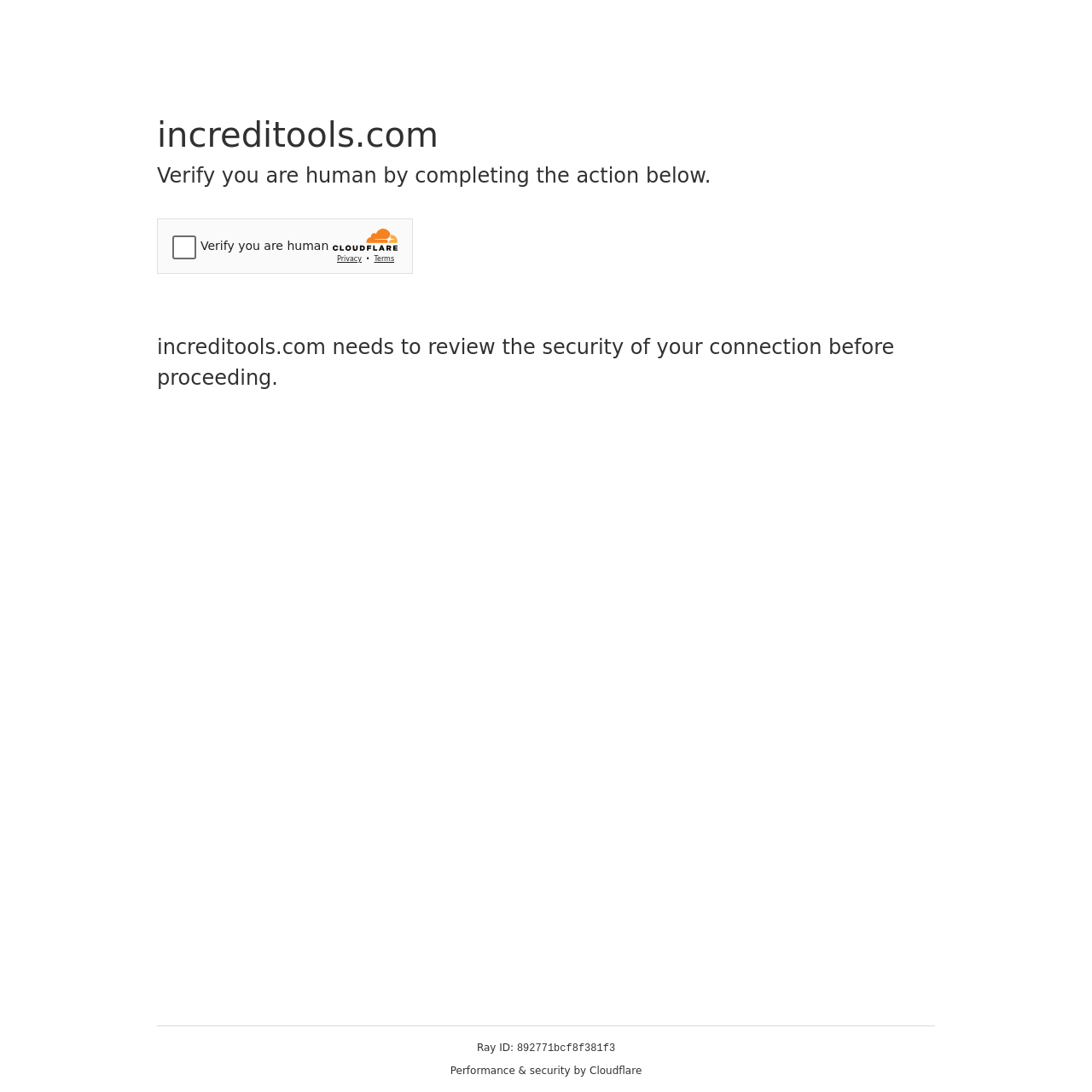Answer with a single word or phrase: 
What is the widget containing?

Cloudflare security challenge